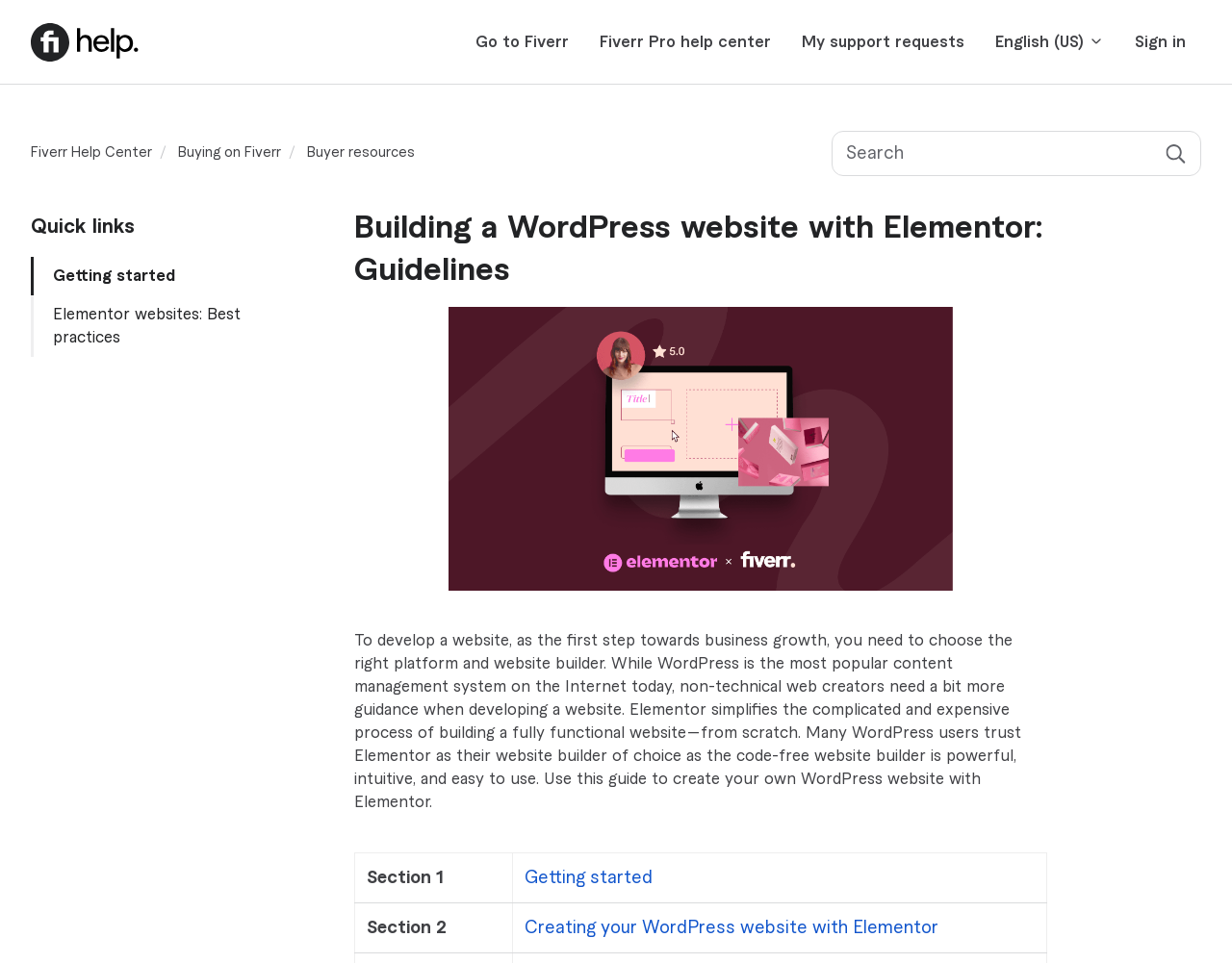Find the bounding box coordinates of the area to click in order to follow the instruction: "Search for something".

[0.675, 0.136, 0.975, 0.183]